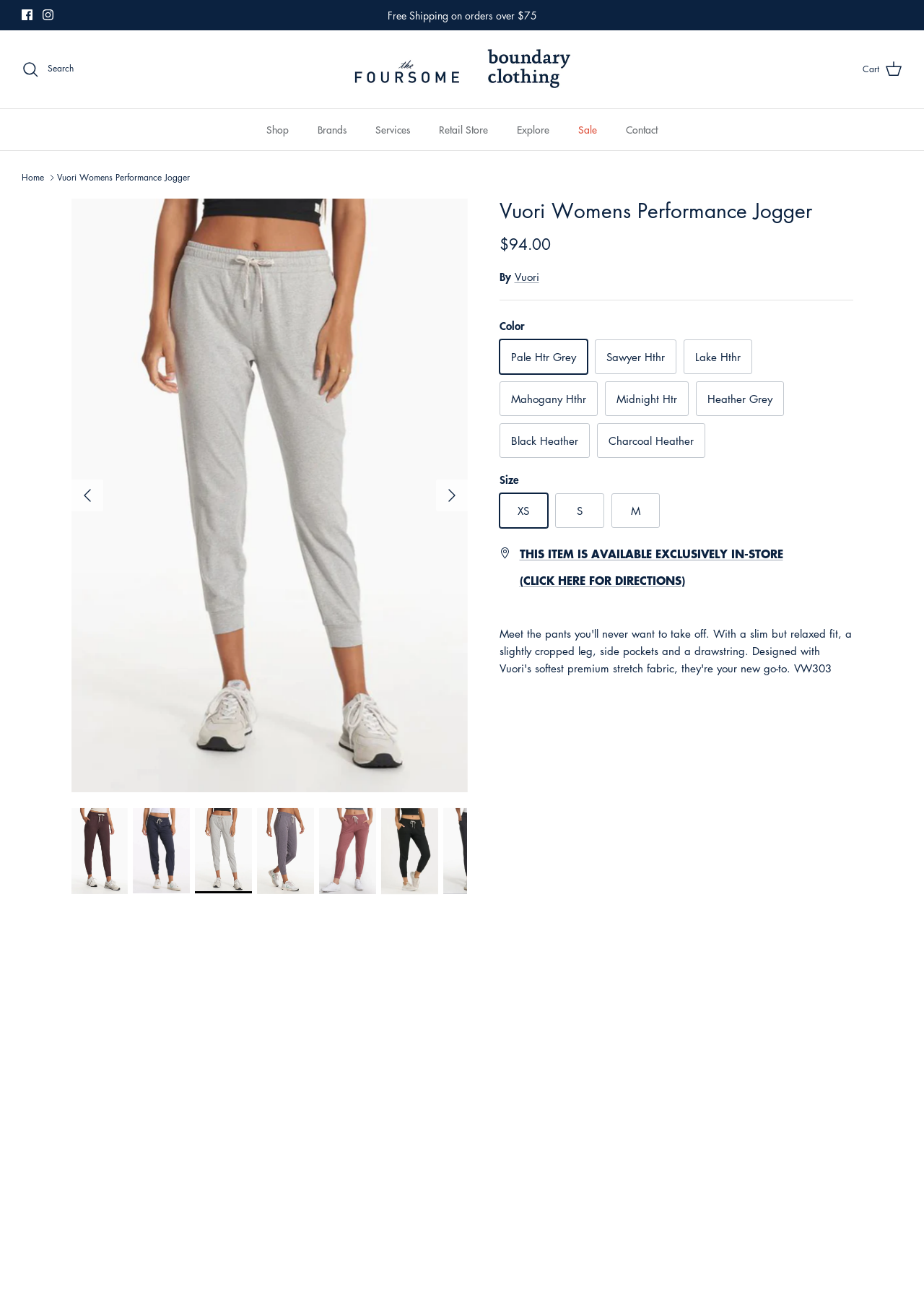Using the format (top-left x, top-left y, bottom-right x, bottom-right y), provide the bounding box coordinates for the described UI element. All values should be floating point numbers between 0 and 1: aria-label="Relwen Windzip Jacket"

[0.75, 0.746, 0.977, 0.987]